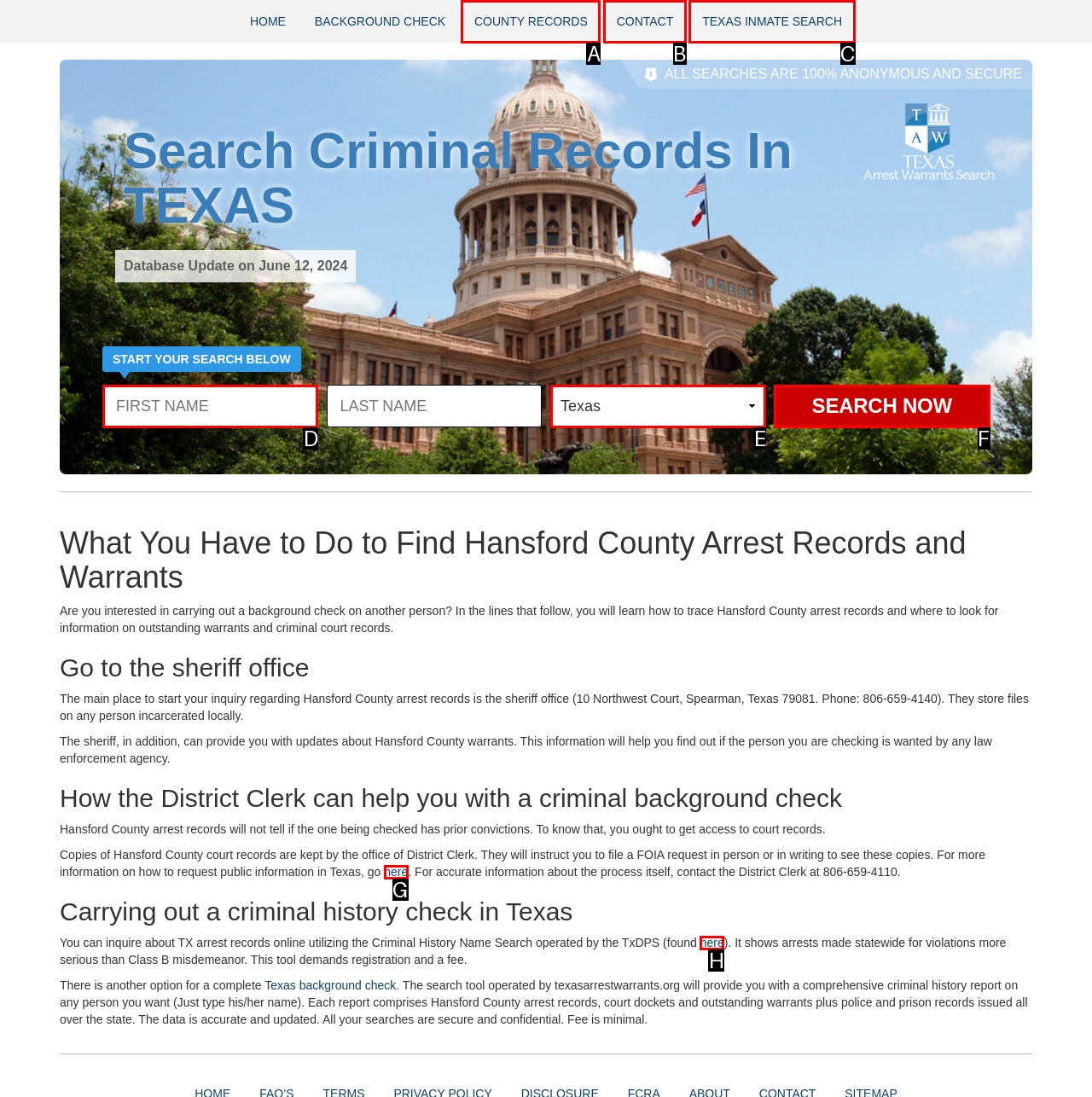Determine which HTML element to click on in order to complete the action: Click TEXAS INMATE SEARCH.
Reply with the letter of the selected option.

C